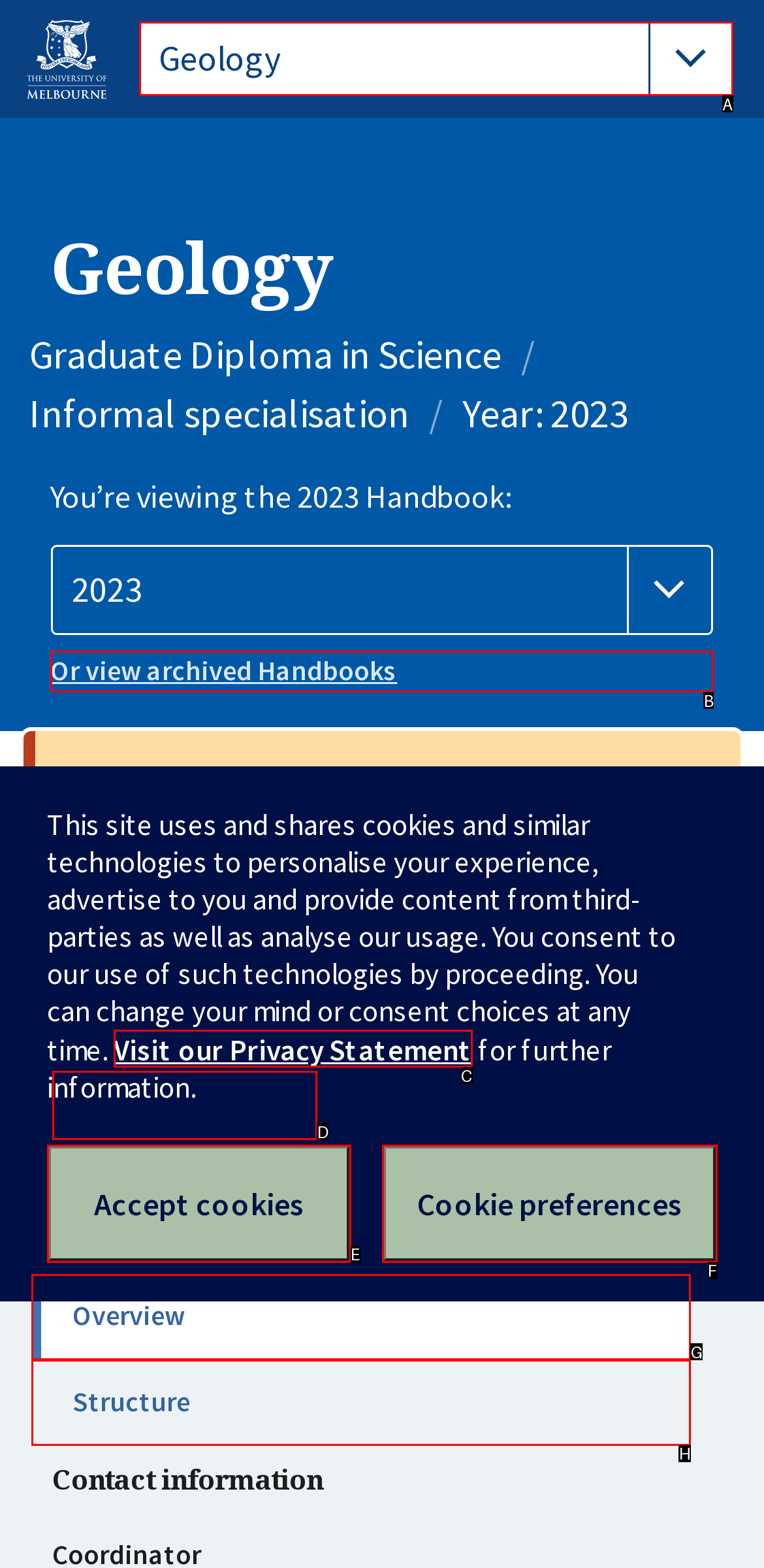Specify which UI element should be clicked to accomplish the task: view the full page. Answer with the letter of the correct choice.

D